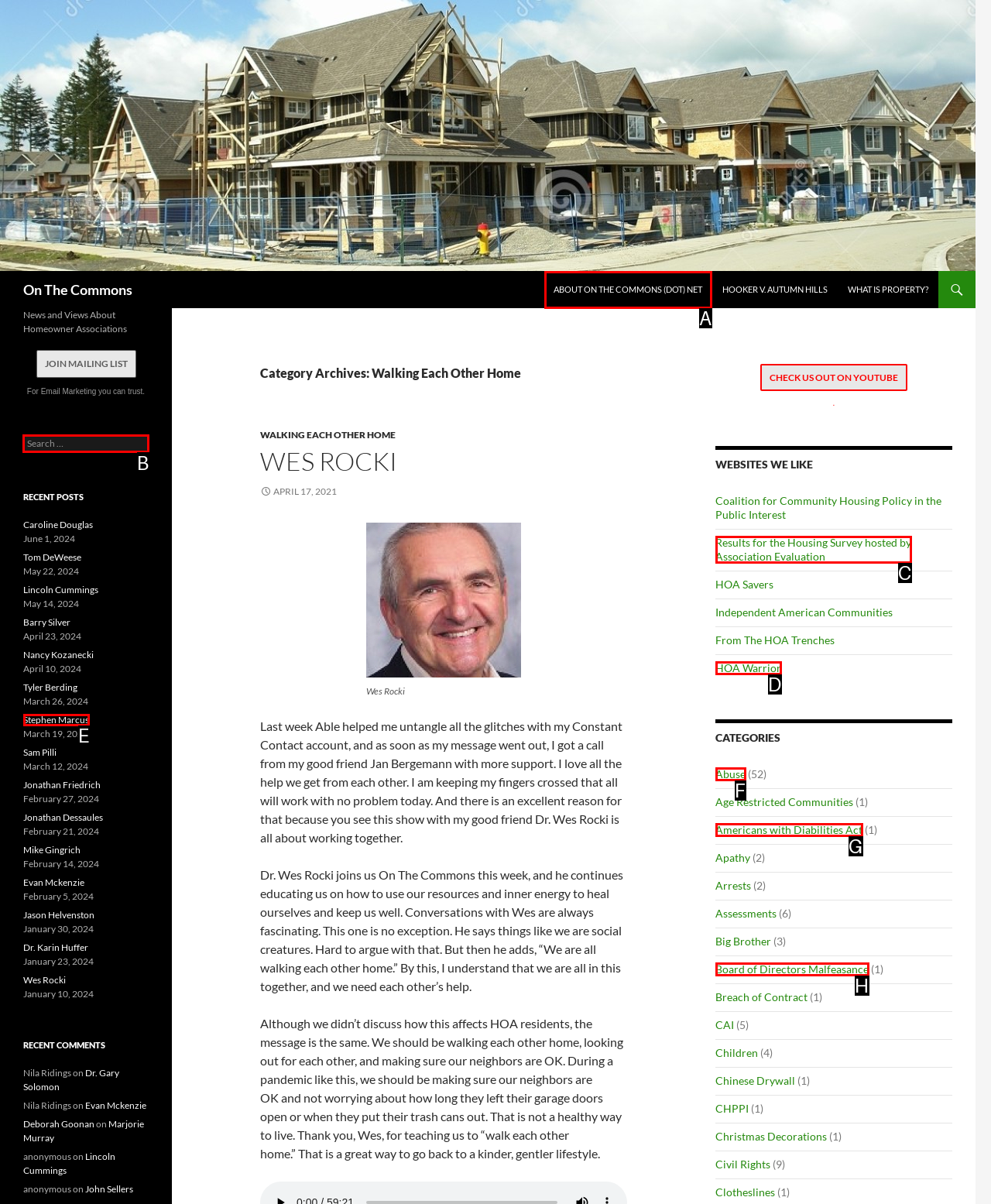Identify the correct letter of the UI element to click for this task: Search for something
Respond with the letter from the listed options.

B